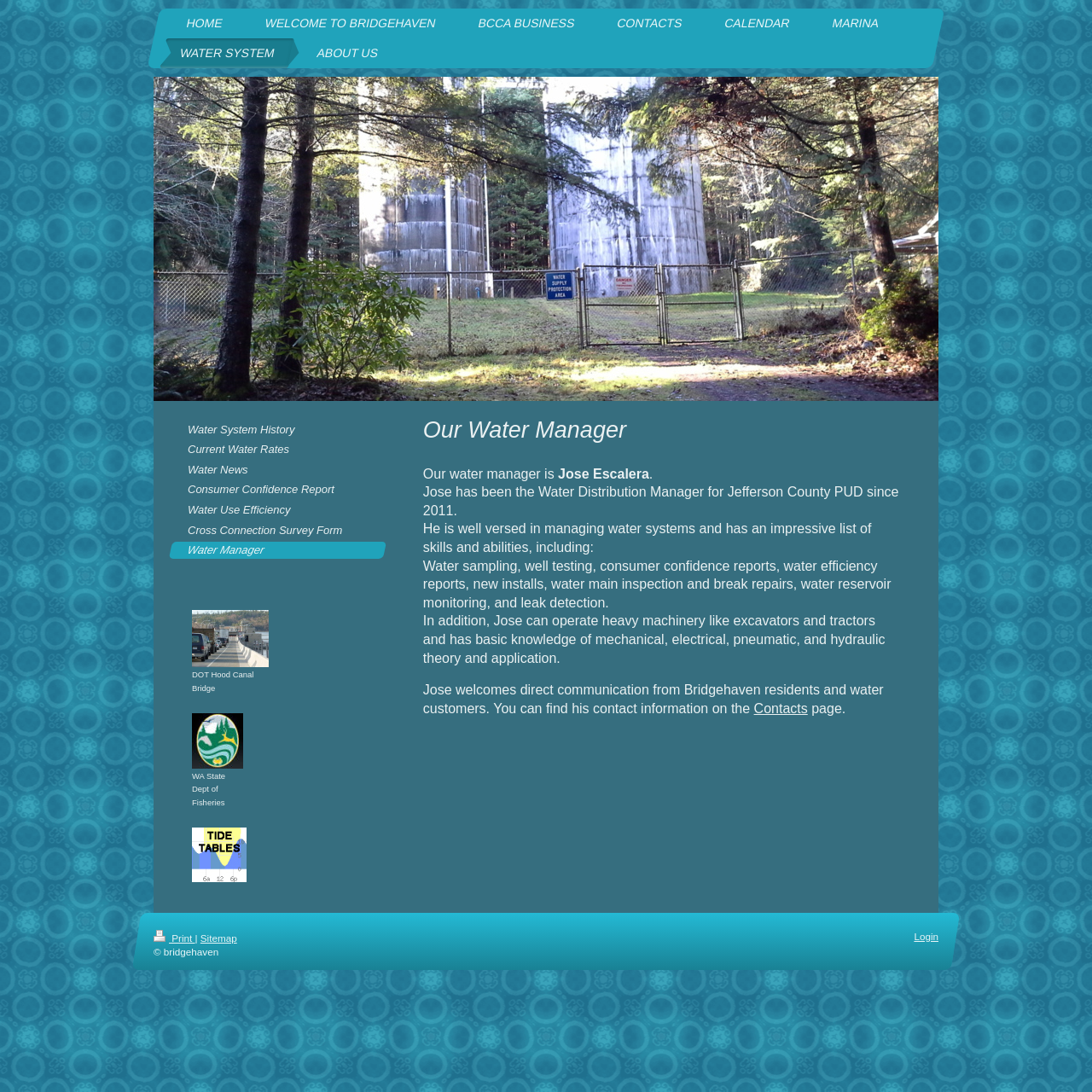What is the name of the Water Distribution Manager?
Using the information from the image, answer the question thoroughly.

I found the answer by looking at the text under the heading 'Our Water Manager', which mentions 'Our water manager is Jose Escalera.'